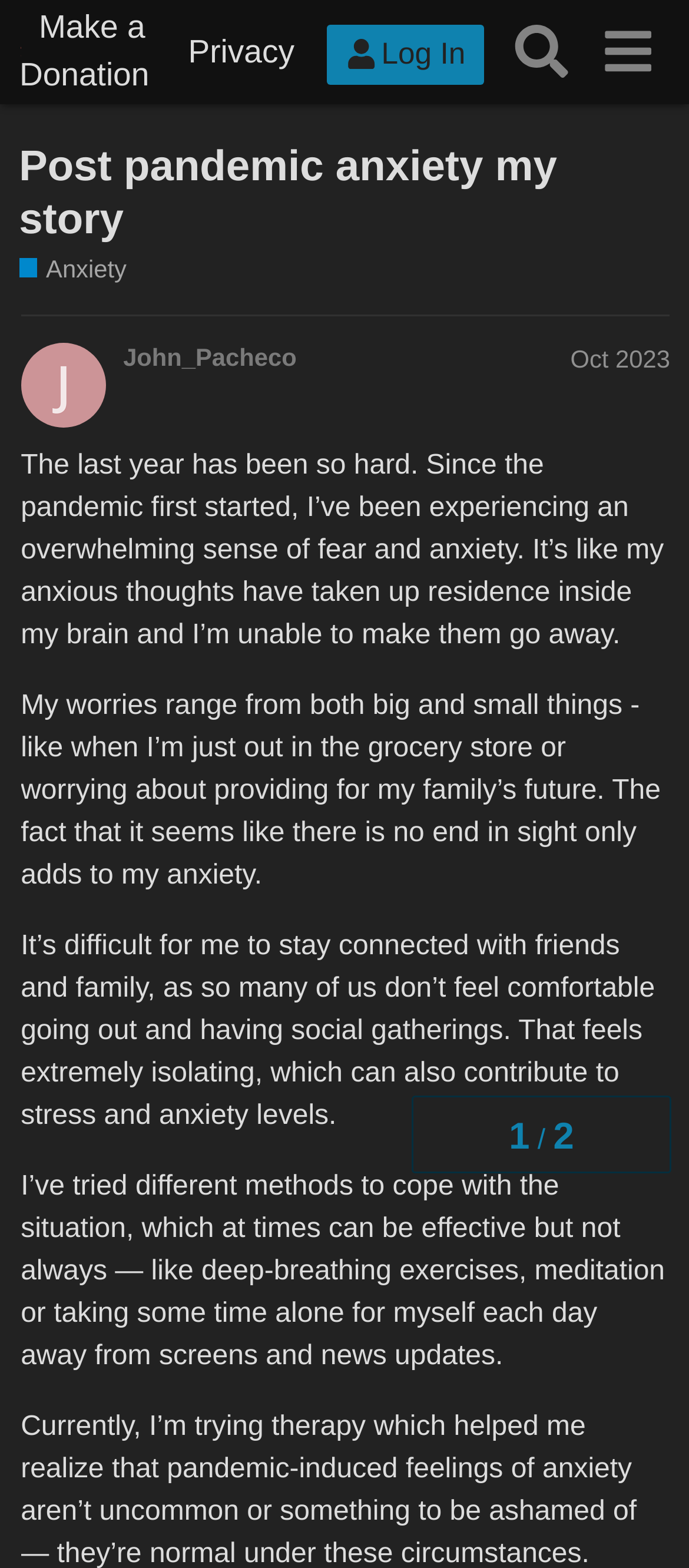Find the bounding box coordinates of the element I should click to carry out the following instruction: "Visit the 'Privacy' page".

[0.245, 0.013, 0.456, 0.051]